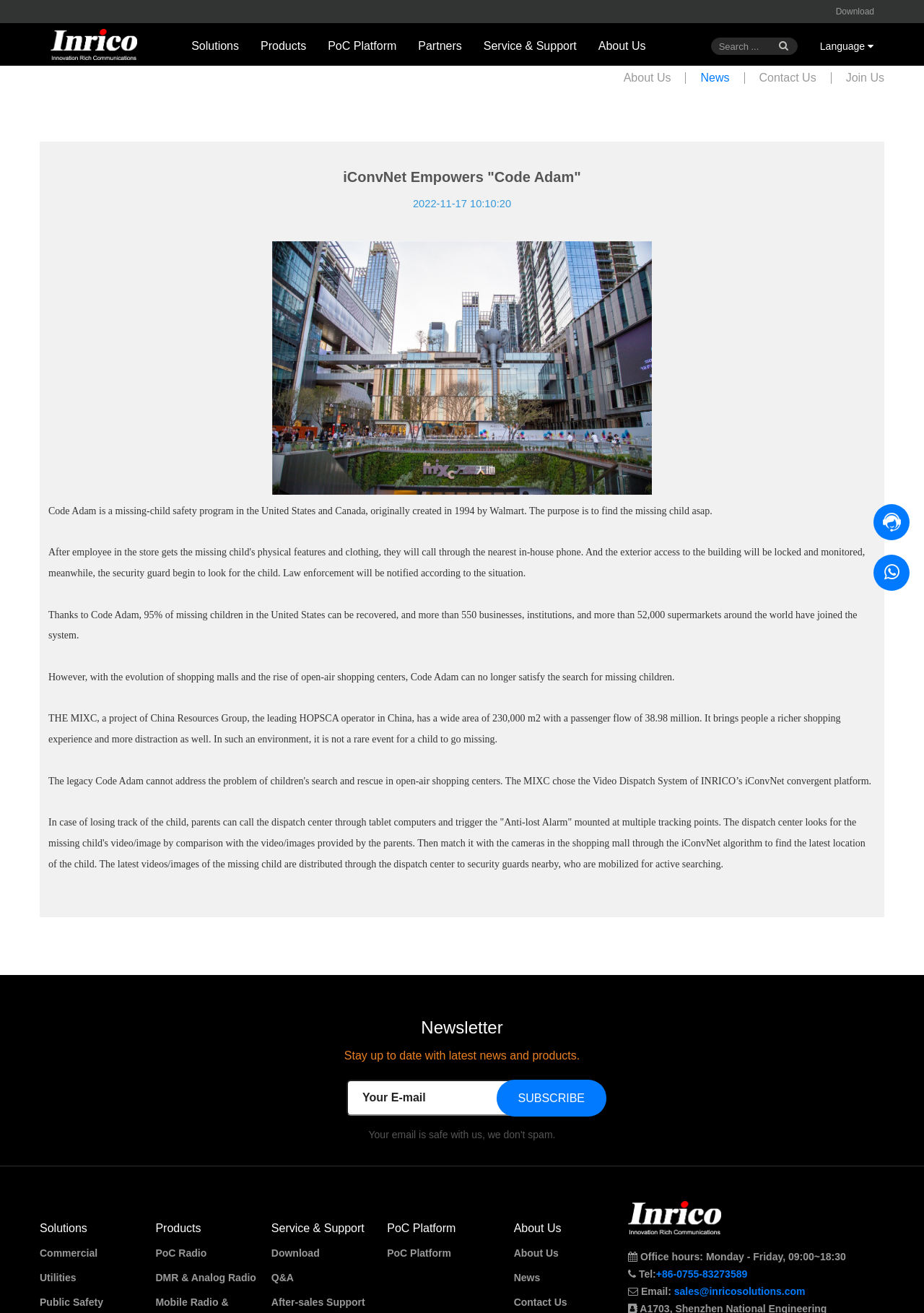Craft a detailed narrative of the webpage's structure and content.

This webpage appears to be the official website of Inrico, a company that empowers "Code Adam", a missing-child safety program. At the top of the page, there is a navigation menu with links to "Solutions", "Products", "PoC Platform", "Partners", "Service & Support", and "About Us". Below the navigation menu, there is a search bar and a language selection dropdown.

The main content of the page is divided into two sections. The left section features a large image and a brief introduction to Code Adam, a program that helps find missing children in the United States and Canada. The text explains that Code Adam was created in 1994 by Walmart and has been successful in recovering 95% of missing children.

The right section of the page describes a new project called THE MIXC, a shopping mall in China that has implemented a system to prevent children from getting lost. The system uses tablet computers and cameras to track and locate missing children. The text explains how the system works, including the use of an "Anti-lost Alarm" and the distribution of videos and images of the missing child to security guards.

At the bottom of the page, there is a newsletter subscription section, where users can enter their email address to stay up to date with the latest news and products. There are also links to various solutions, products, and services offered by Inrico, including PoC Radio, DMR & Analog Radio, and Q&A.

In the bottom-right corner of the page, there is a section with contact information, including office hours, phone number, and email address. There is also a link to the company's About Us page and a link to News.